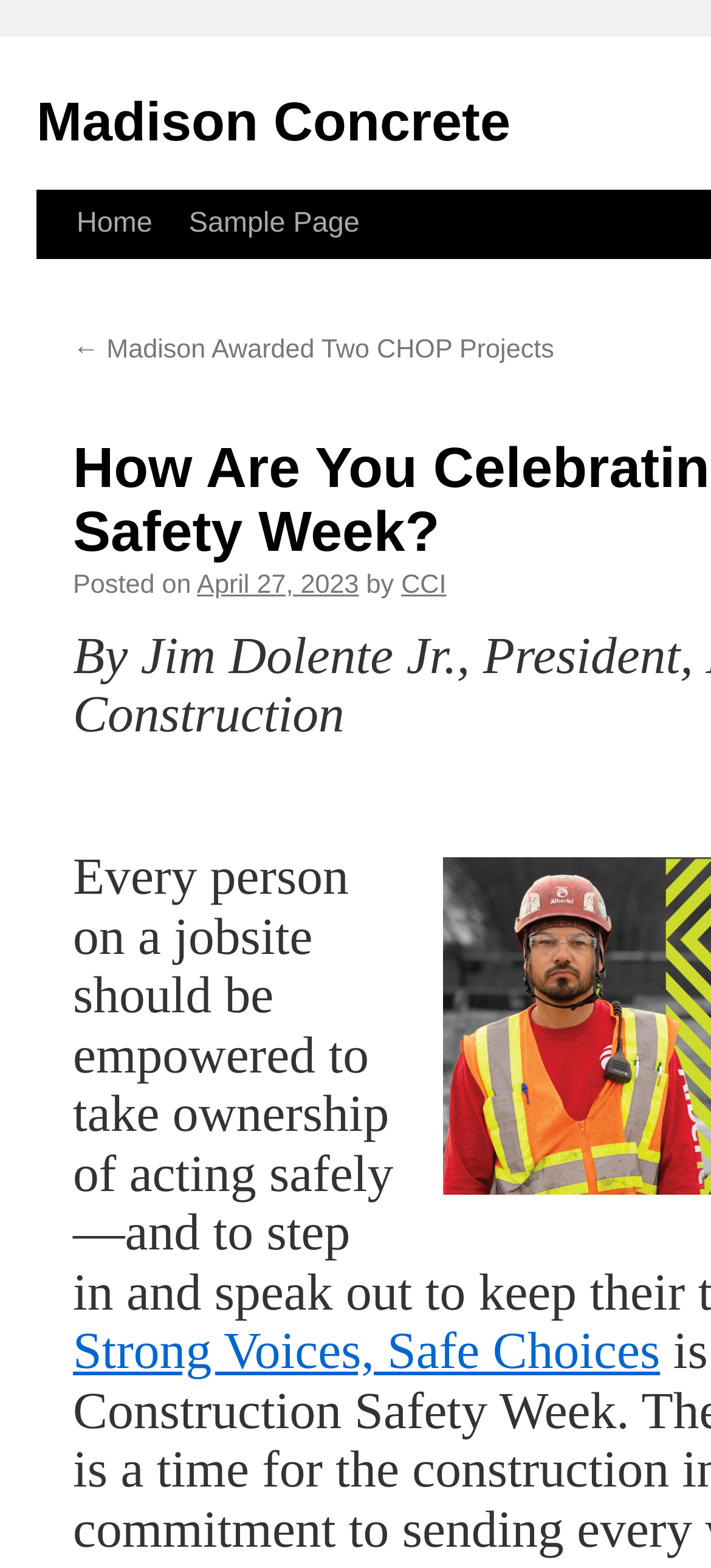Articulate a complete and detailed caption of the webpage elements.

The webpage is about Construction Safety Week, specifically asking how one is celebrating it, and is related to Madison Concrete. 

At the top left of the page, there is a link to "Madison Concrete" and a "Skip to content" link next to it. Below these links, there is a navigation menu with links to "Home" and "Sample Page". 

To the right of the navigation menu, there is a news article or blog post section. The most recent article is titled "Madison Awarded Two CHOP Projects" and has a "Posted on" date of April 27, 2023, with the author being "CCI". 

Further down the page, there is a call-to-action or promotional link titled "Strong Voices, Safe Choices", which is centered near the bottom of the page.